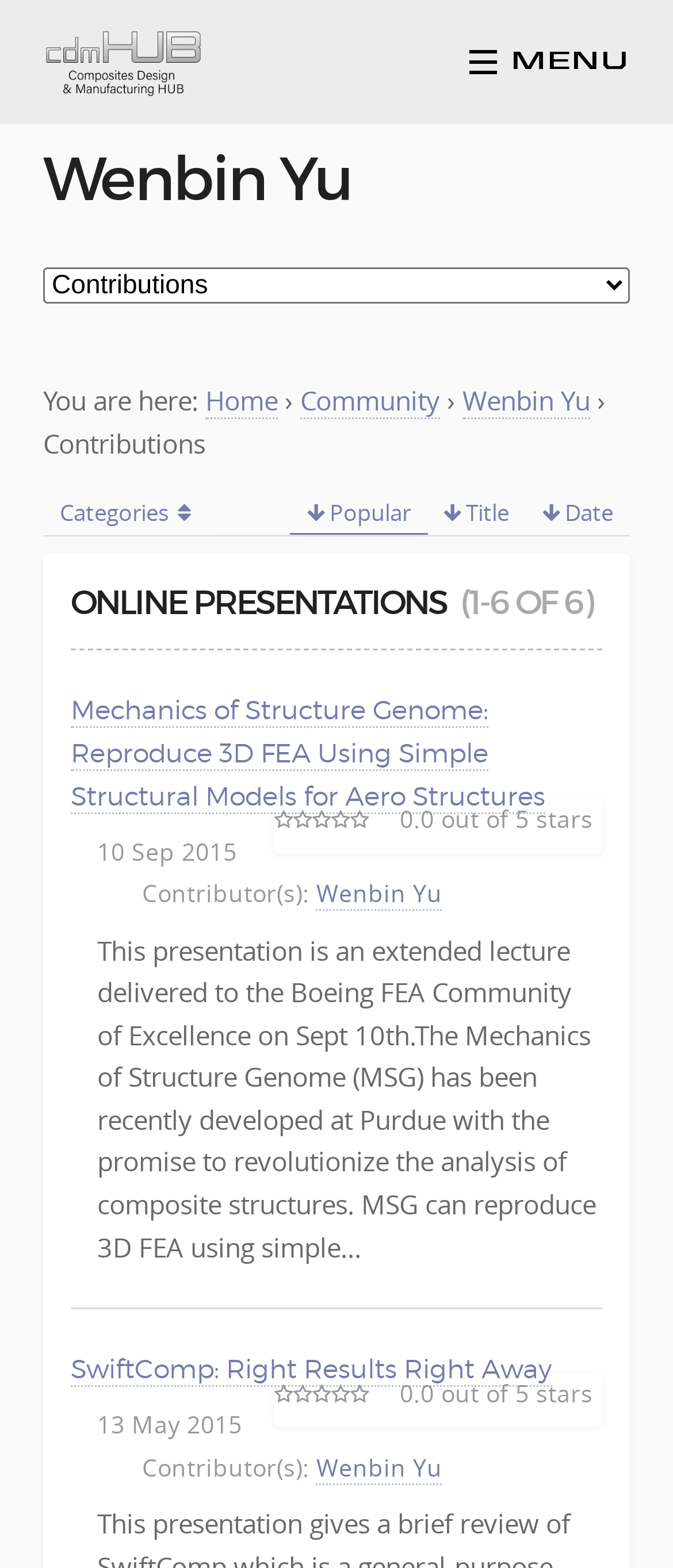Determine the bounding box coordinates for the region that must be clicked to execute the following instruction: "Click the close button".

[0.8, 0.025, 0.892, 0.064]